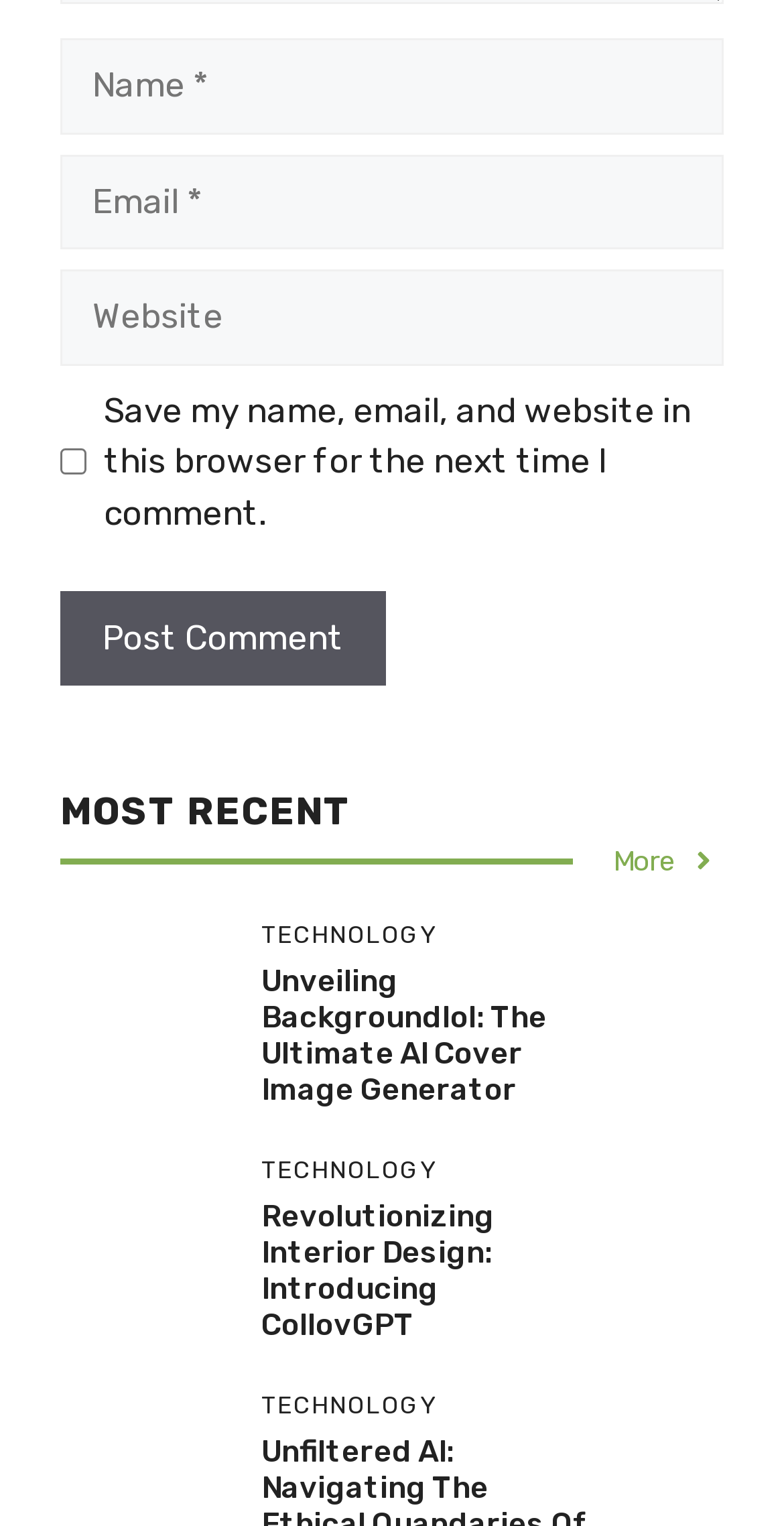Identify the bounding box coordinates of the HTML element based on this description: "parent_node: Comment name="url" placeholder="Website"".

[0.077, 0.177, 0.923, 0.239]